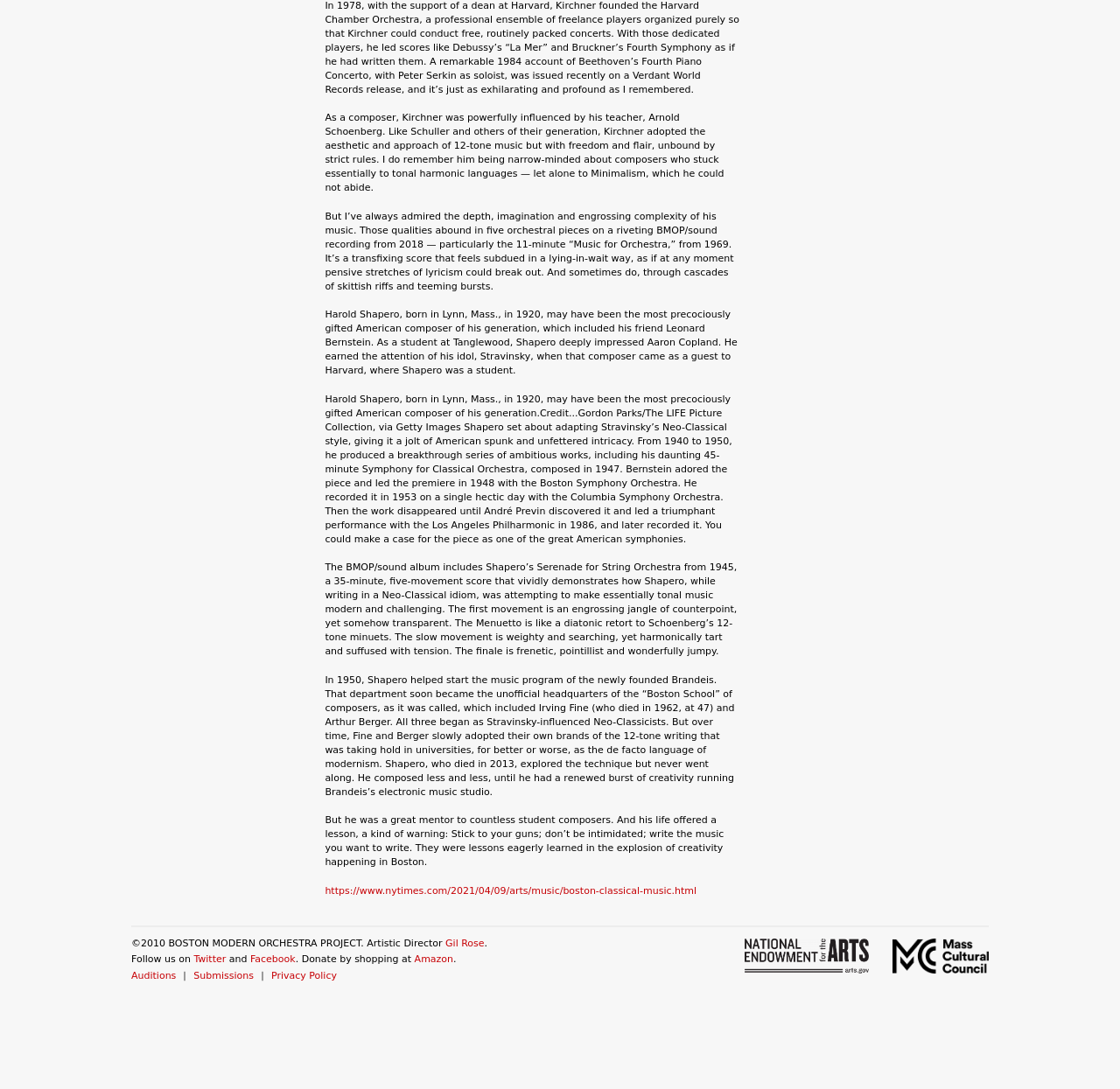Using the information from the screenshot, answer the following question thoroughly:
What is the name of the online retailer mentioned in the footer of the webpage?

The footer of the webpage mentions that donations can be made by shopping at a certain online retailer, and the name of this retailer is Amazon.